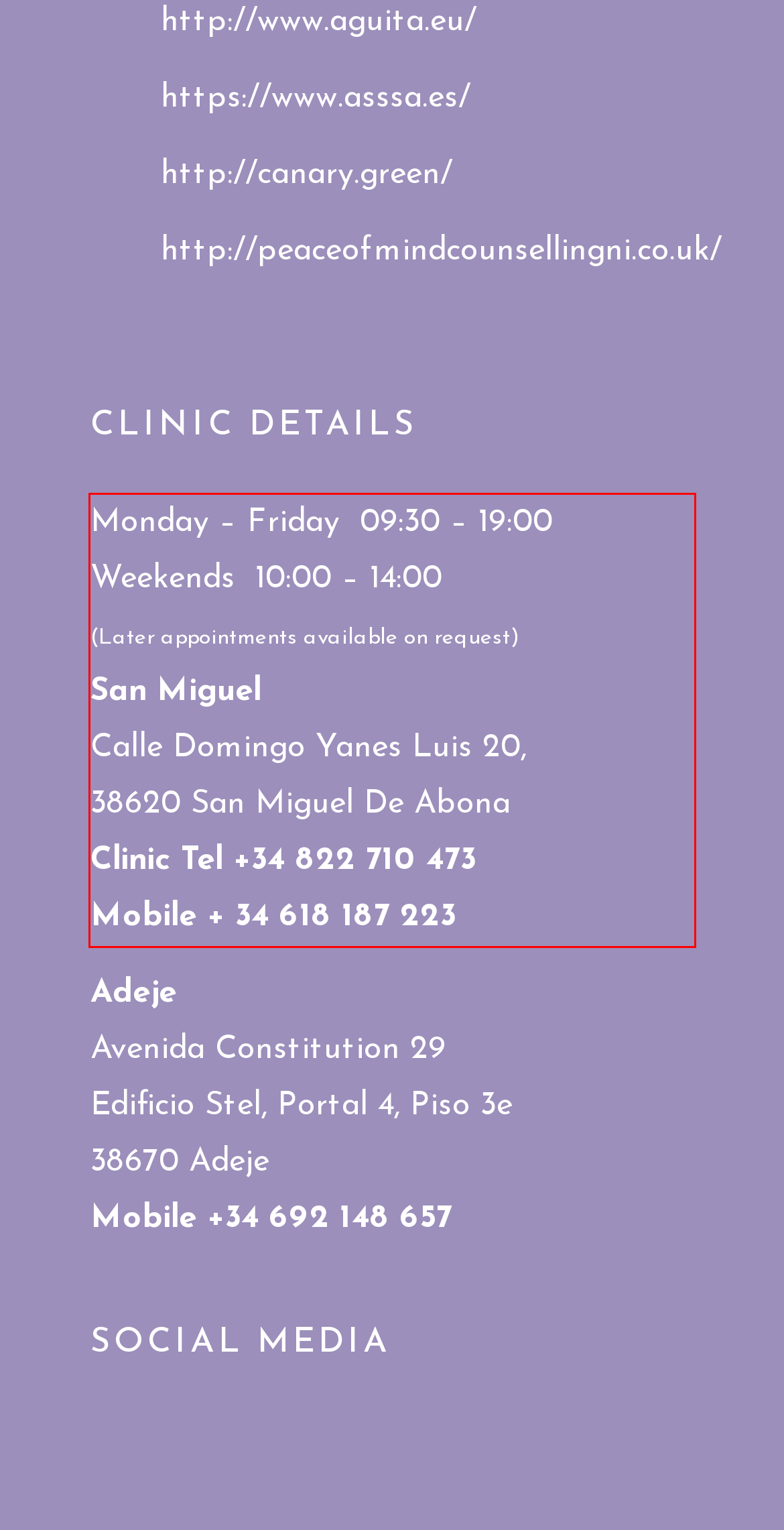Within the screenshot of a webpage, identify the red bounding box and perform OCR to capture the text content it contains.

Monday – Friday 09:30 – 19:00 Weekends 10:00 – 14:00 (Later appointments available on request) San Miguel Calle Domingo Yanes Luis 20, 38620 San Miguel De Abona Clinic Tel +34 822 710 473 Mobile + 34 618 187 223